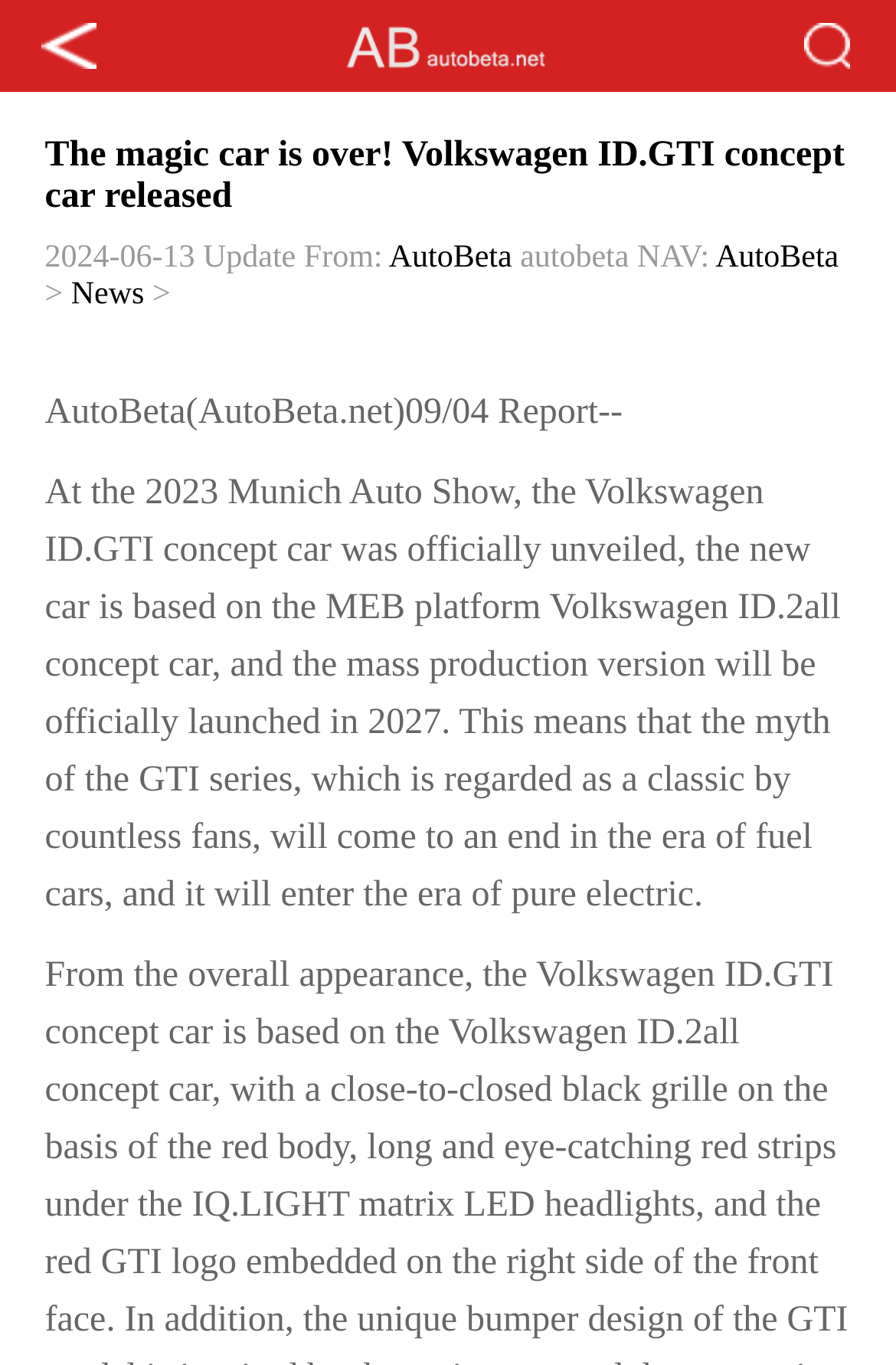Given the description AutoBeta, predict the bounding box coordinates of the UI element. Ensure the coordinates are in the format (top-left x, top-left y, bottom-right x, bottom-right y) and all values are between 0 and 1.

[0.799, 0.176, 0.936, 0.201]